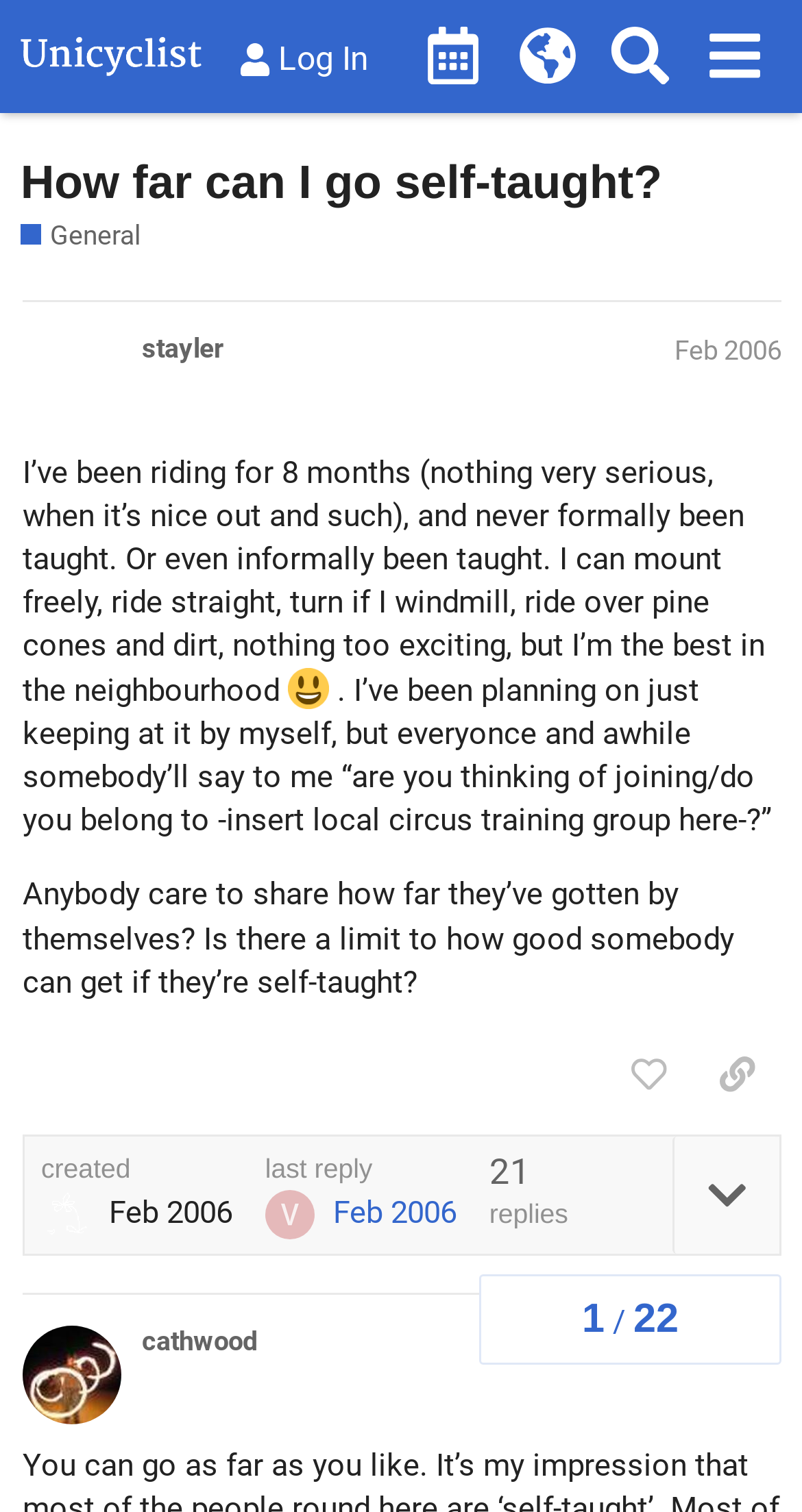Locate the bounding box coordinates of the clickable region to complete the following instruction: "Log in to the website."

[0.27, 0.017, 0.488, 0.062]